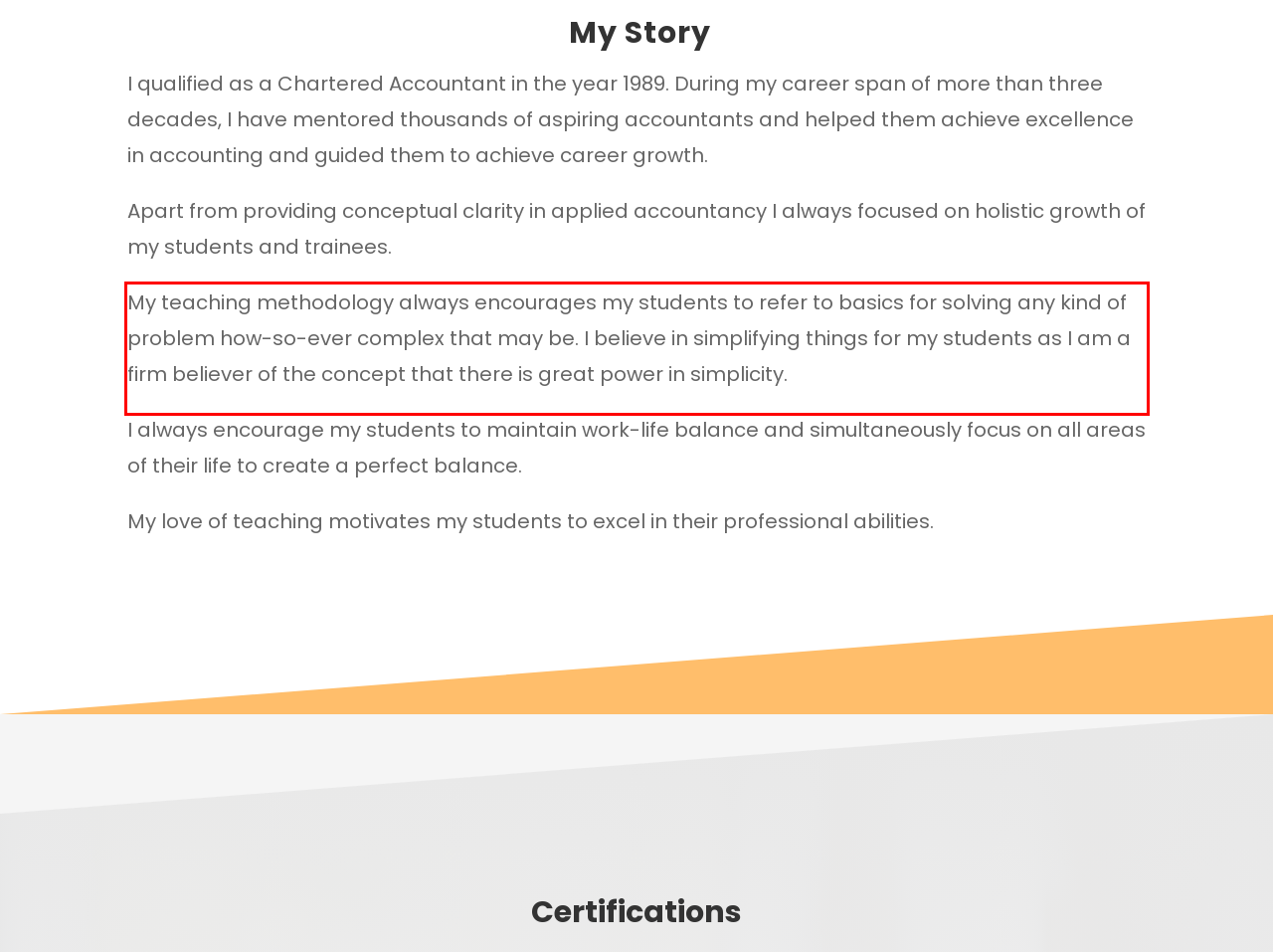From the provided screenshot, extract the text content that is enclosed within the red bounding box.

My teaching methodology always encourages my students to refer to basics for solving any kind of problem how-so-ever complex that may be. I believe in simplifying things for my students as I am a firm believer of the concept that there is great power in simplicity.